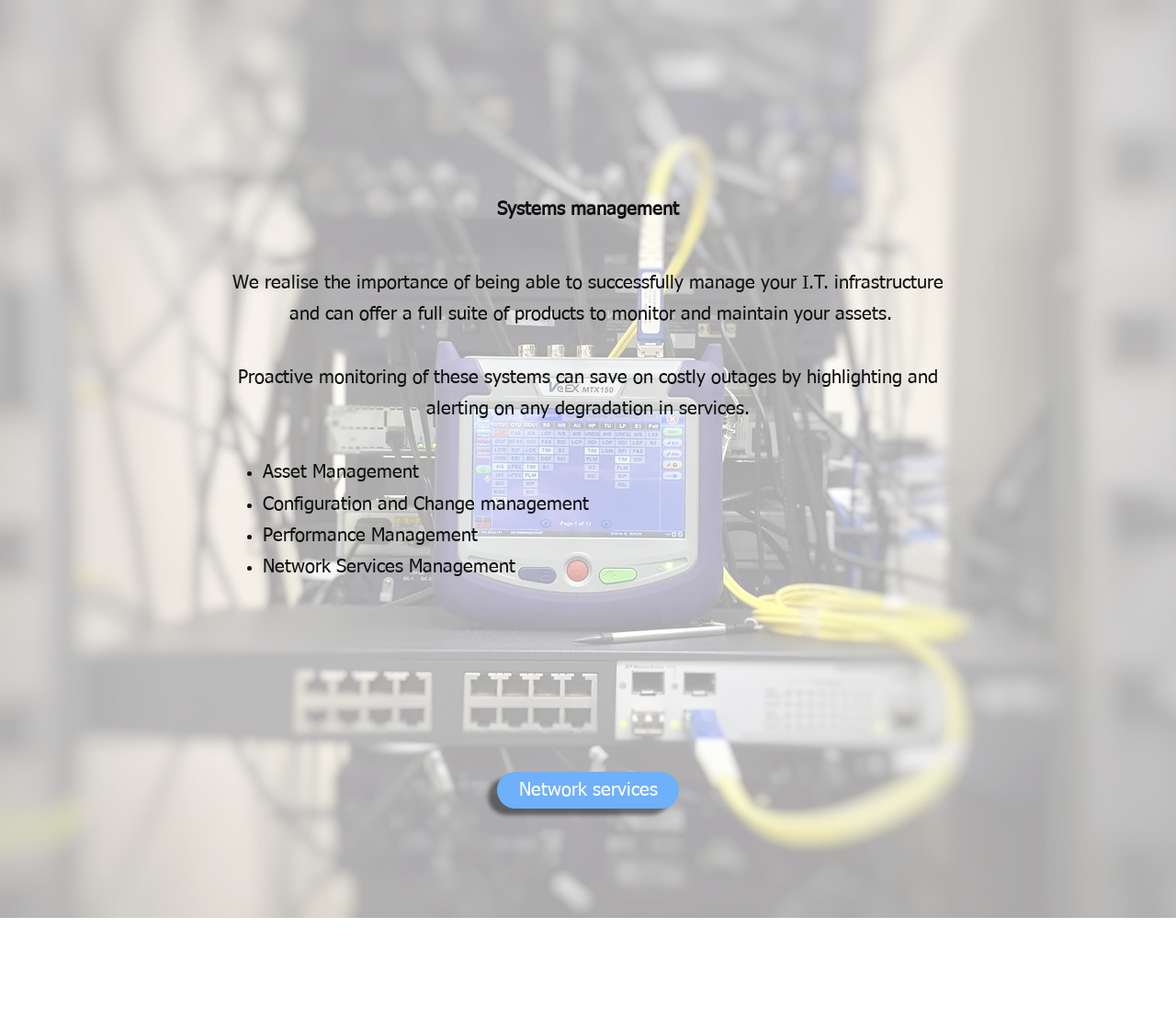What is one of the services provided for network management?
Please answer using one word or phrase, based on the screenshot.

Network Services Management